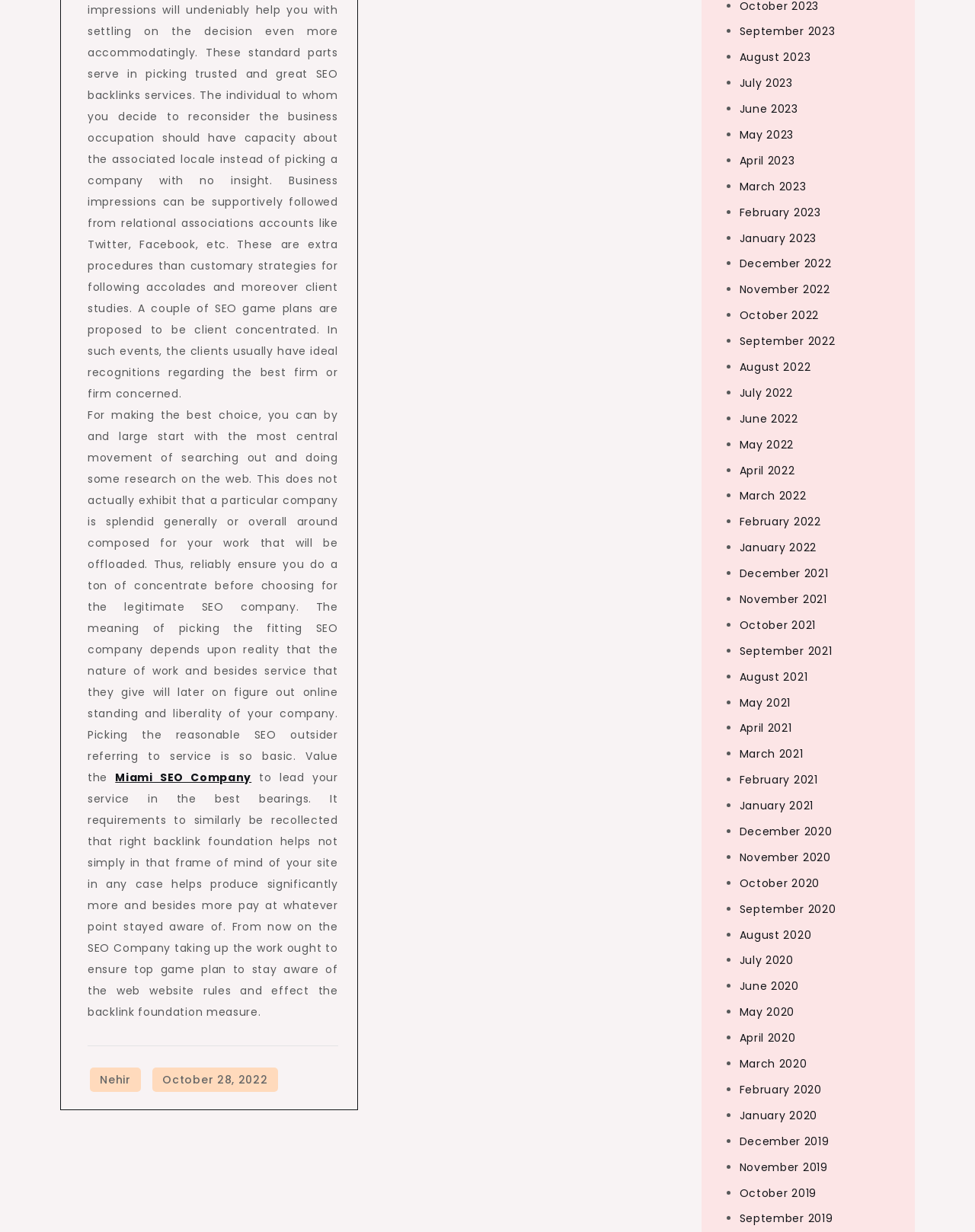Specify the bounding box coordinates of the area to click in order to execute this command: 'go to September 2023'. The coordinates should consist of four float numbers ranging from 0 to 1, and should be formatted as [left, top, right, bottom].

[0.758, 0.019, 0.856, 0.032]